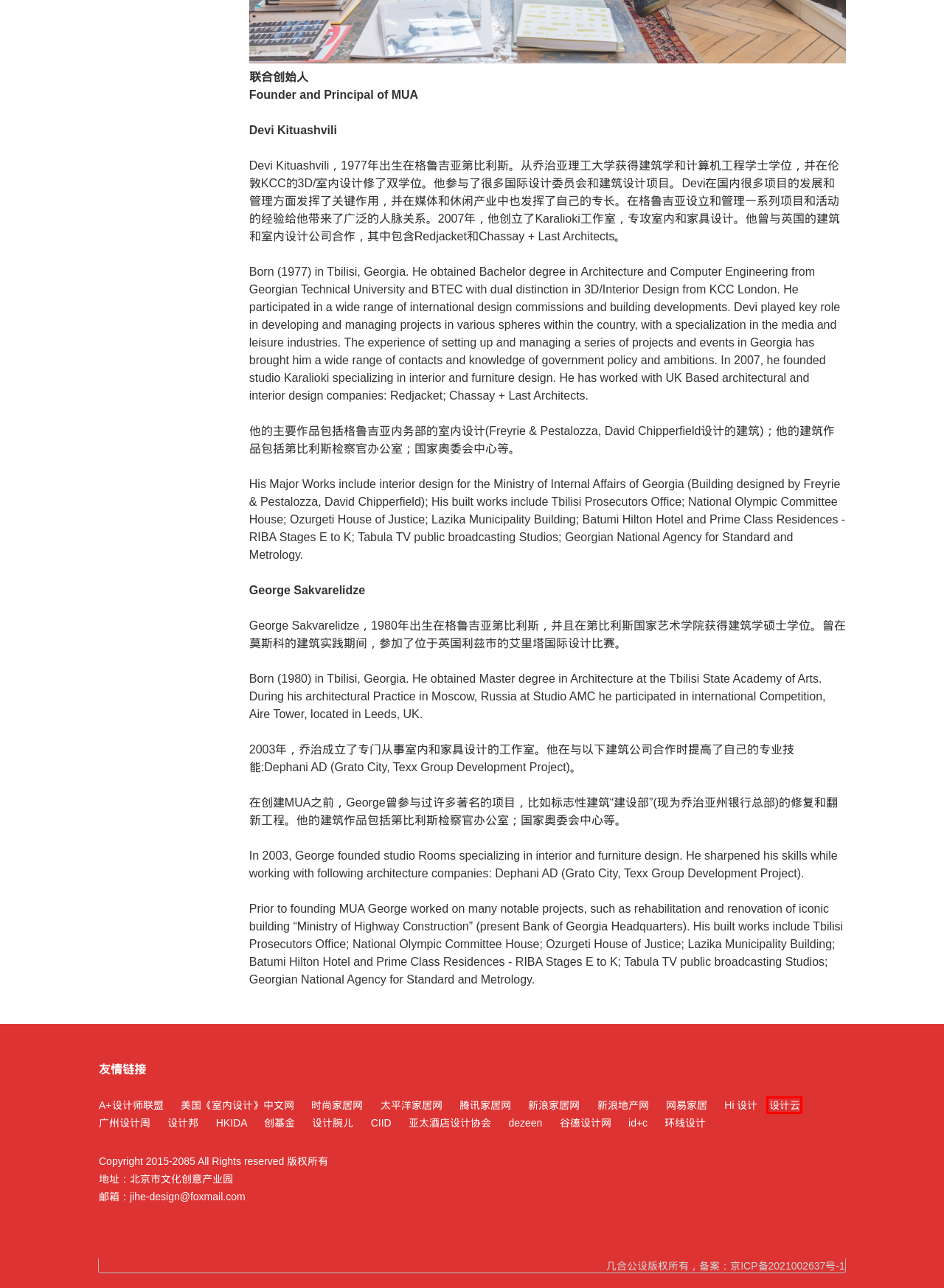Review the screenshot of a webpage which includes a red bounding box around an element. Select the description that best fits the new webpage once the element in the bounding box is clicked. Here are the candidates:
A. 2024广州设计周|设计周|设计展会|家居设计展|家装设计展|设计展览会
B. 装修家居_新浪装修家居网
C. A+设计联盟官网
D. 谷德设计网
E. 家居_装修_网易家居
F. PChouse太平洋家居网_时尚家居专业评测
G. 全景云设计服务平台 | 红星美凯龙
H. CIID室内设计网

G